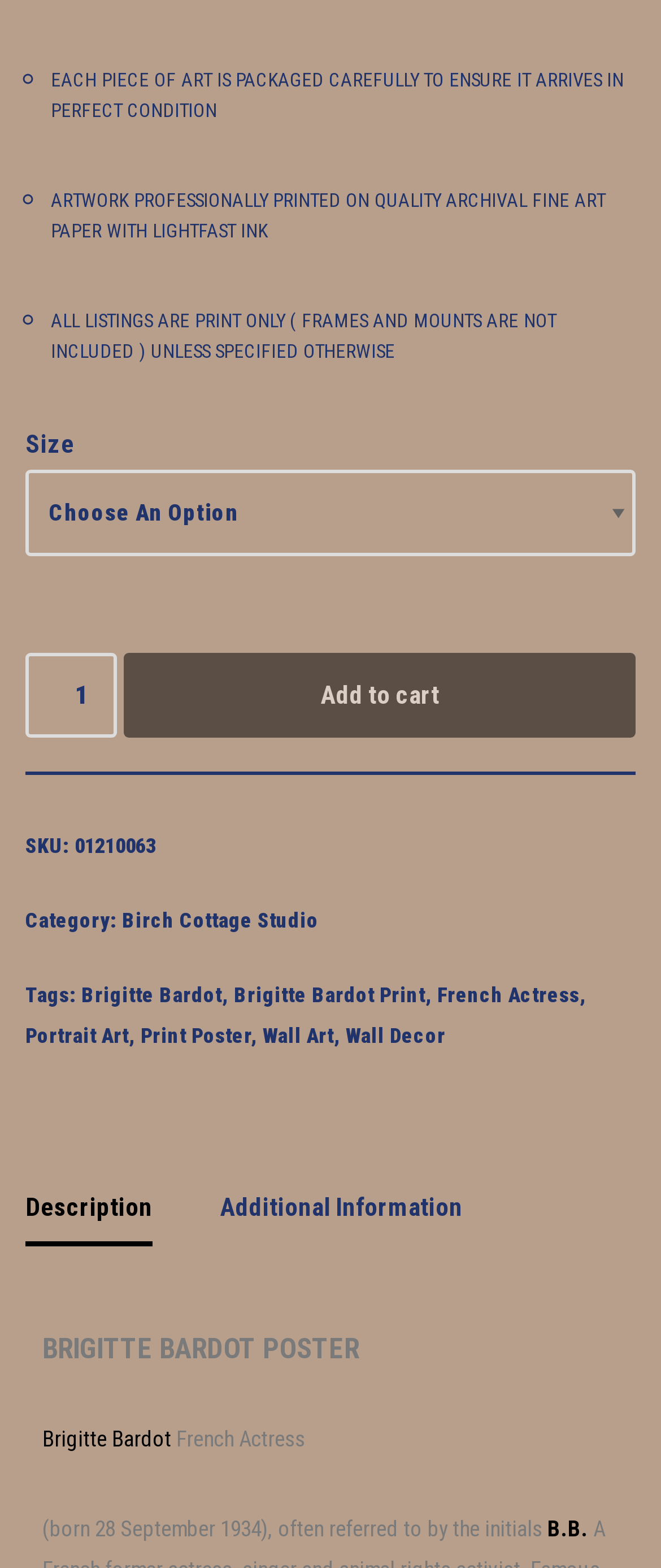Locate the bounding box coordinates of the element's region that should be clicked to carry out the following instruction: "Learn more about Brigitte Bardot". The coordinates need to be four float numbers between 0 and 1, i.e., [left, top, right, bottom].

[0.064, 0.909, 0.259, 0.925]